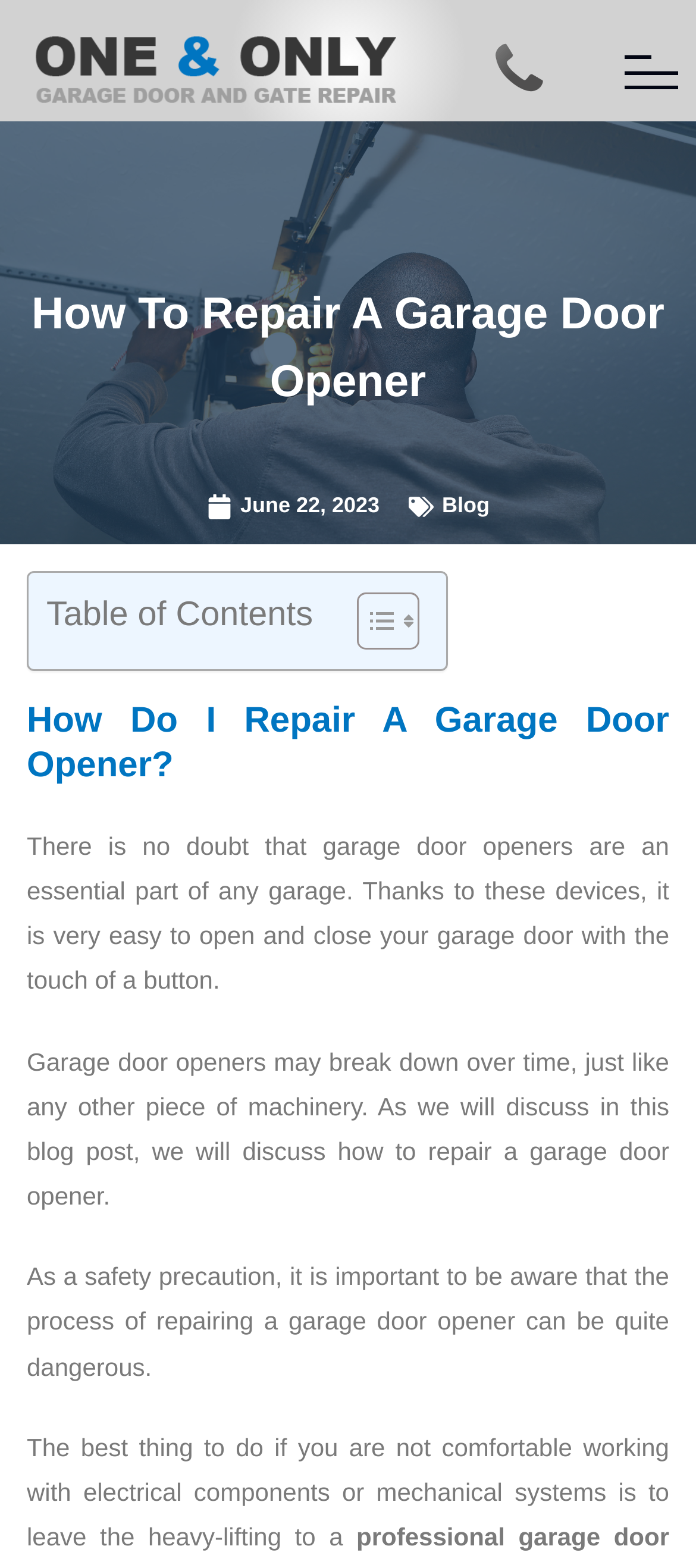What is the warning about repairing garage door openers?
Please answer the question with as much detail as possible using the screenshot.

The webpage warns that repairing a garage door opener can be quite dangerous, as mentioned in the static text element with a bounding box coordinate of [0.038, 0.805, 0.962, 0.88].